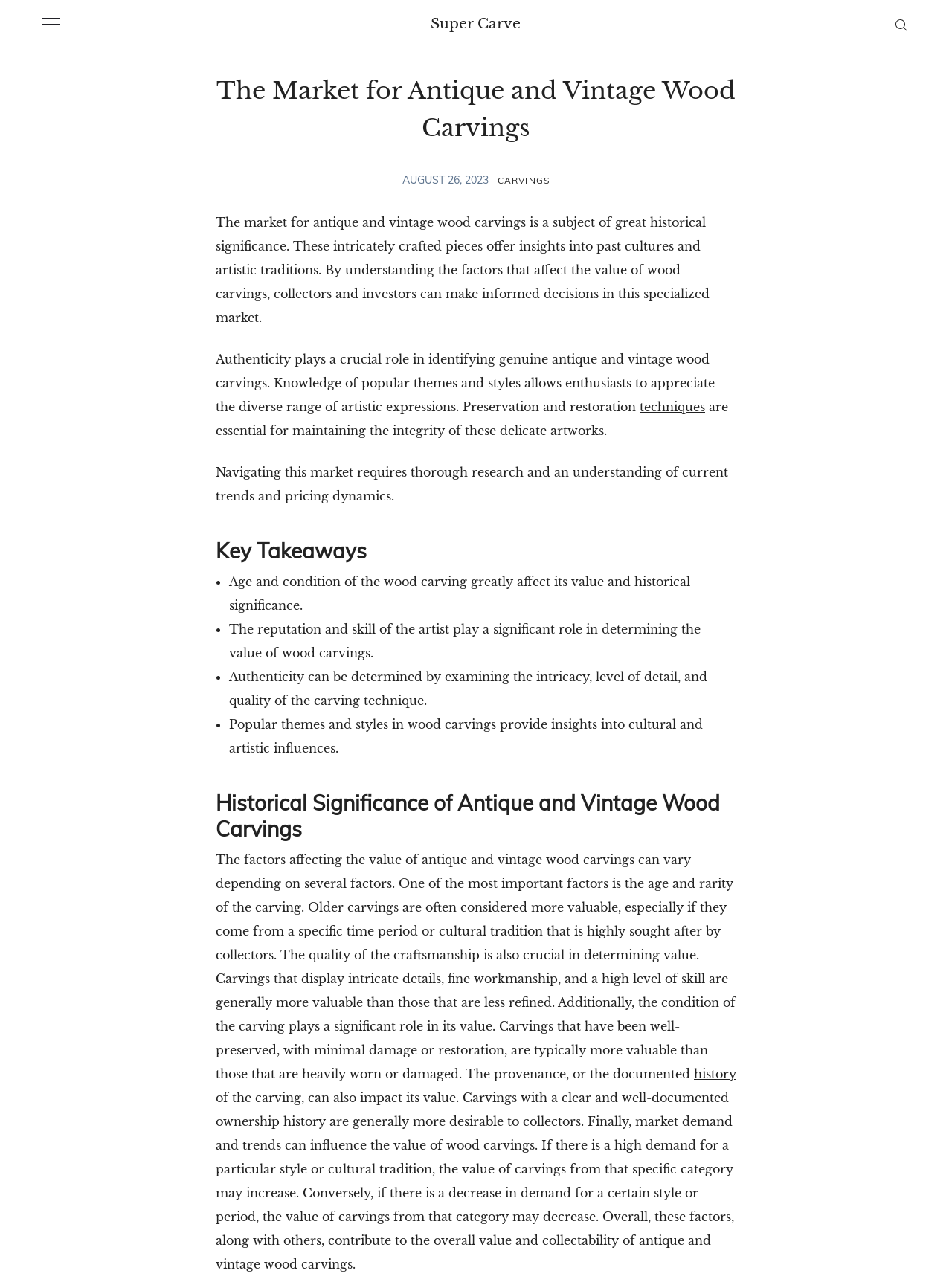Explain in detail what you observe on this webpage.

The webpage is about the market for antique and vintage wood carvings, with a focus on their historical significance. At the top, there is a link to "Super Carve" and a small image on the right side. Below this, there is a search box and another small image. 

The main content of the page is divided into sections. The first section has a heading "The Market for Antique and Vintage Wood Carvings" and a time stamp "AUGUST 26, 2023" on the right side. Below this, there is a paragraph of text that introduces the topic, followed by a link to "CARVINGS". 

The next section has two paragraphs of text that discuss the importance of authenticity and preservation in identifying genuine antique and vintage wood carvings. There is also a link to "techniques" in this section. 

Following this, there is a section with a heading "Key Takeaways" that lists five points in bullet form. Each point discusses a factor that affects the value of wood carvings, such as age and condition, the reputation of the artist, and authenticity. There is also a link to "technique" in this section. 

The final section has a heading "Historical Significance of Antique and Vintage Wood Carvings" and a long paragraph of text that discusses the factors that affect the value of antique and vintage wood carvings, including age, rarity, craftsmanship, condition, provenance, and market demand. There is also a link to "history" in this section.